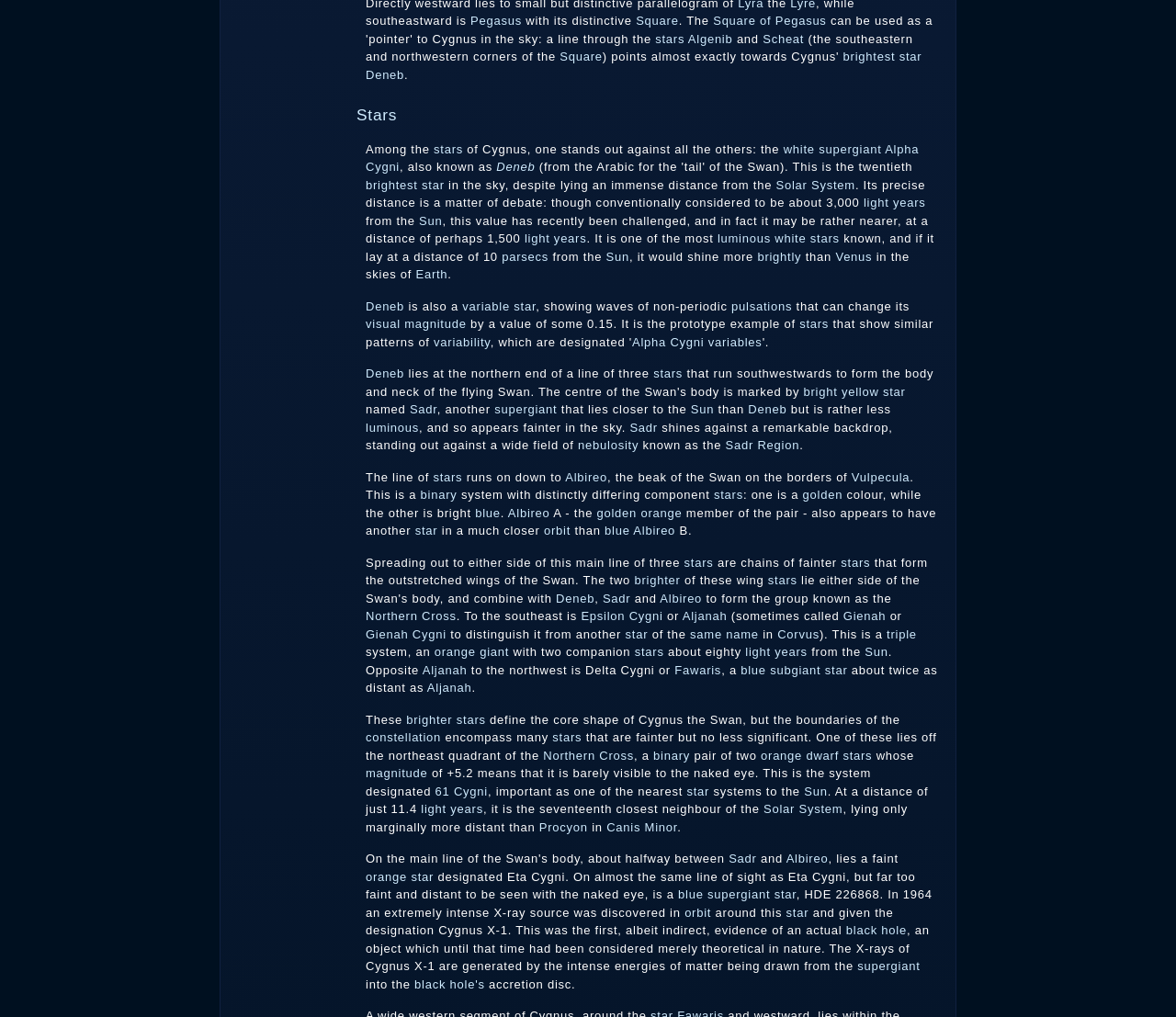Using the information in the image, give a detailed answer to the following question: What is the distance of Deneb from the Sun?

The text states that the distance of Deneb from the Sun is conventionally considered to be about 3,000 light years, but notes that this value has been recently challenged and may be nearer, at a distance of perhaps 1,500 light years.